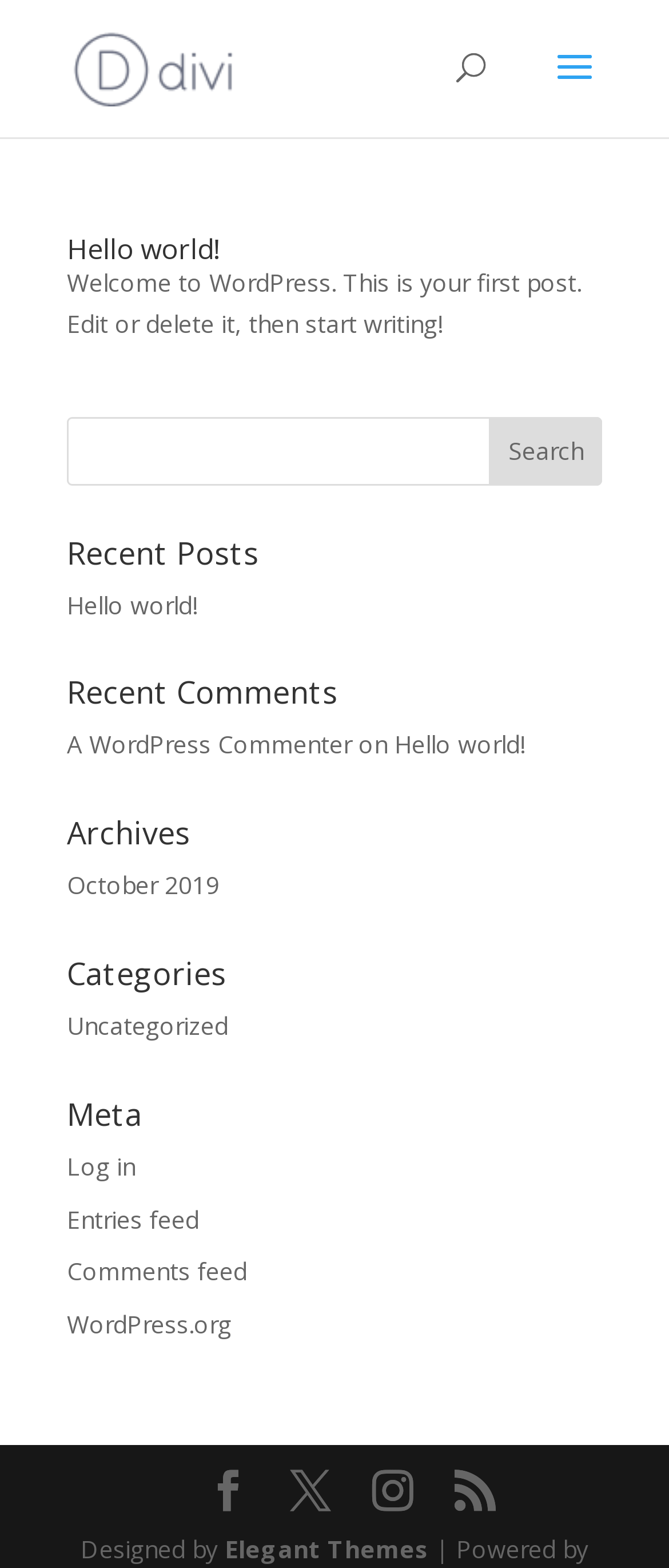Please specify the bounding box coordinates of the region to click in order to perform the following instruction: "Search for something".

[0.1, 0.266, 0.9, 0.309]